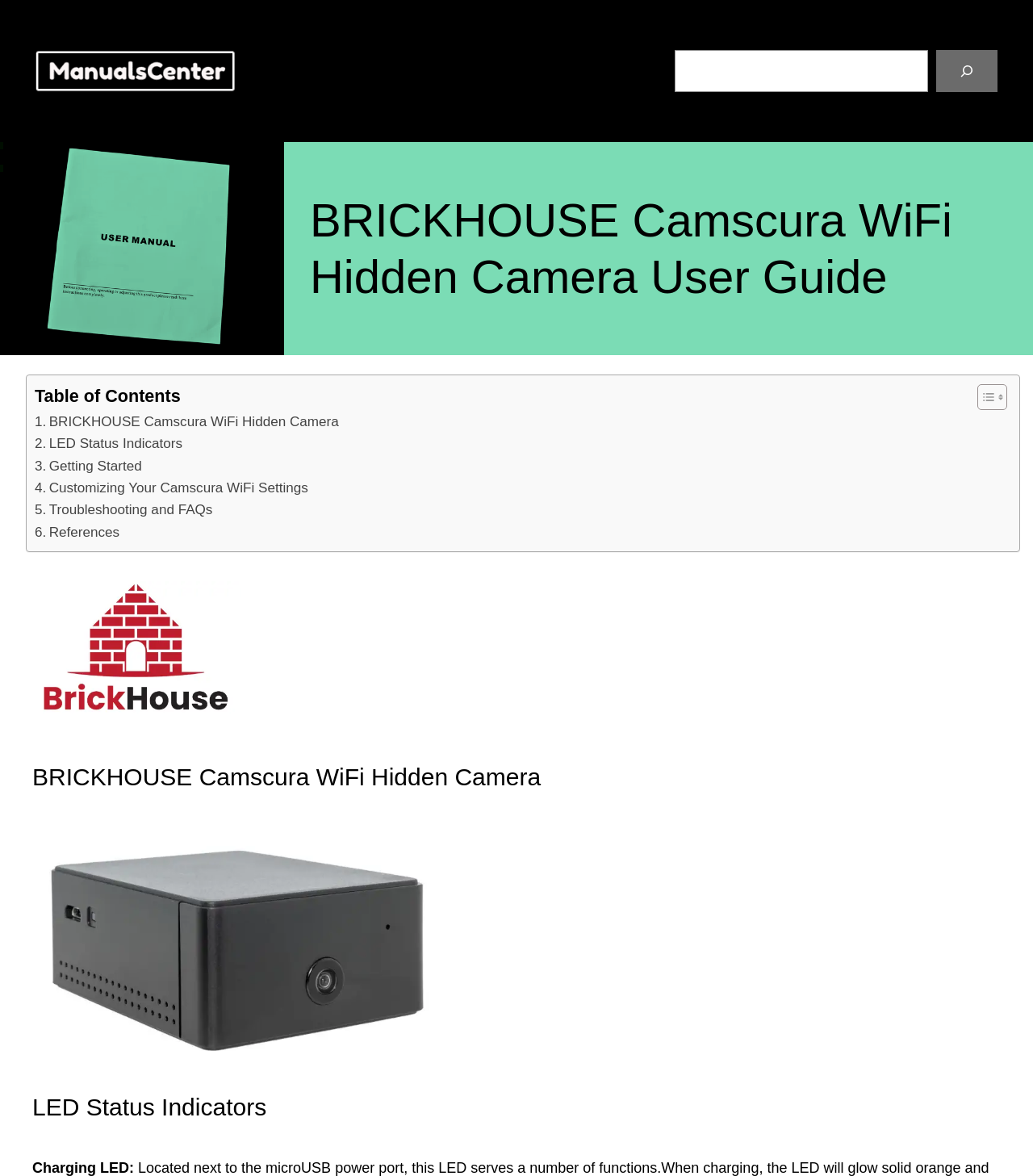Please identify the bounding box coordinates of the region to click in order to complete the task: "View LED Status Indicators". The coordinates must be four float numbers between 0 and 1, specified as [left, top, right, bottom].

[0.034, 0.368, 0.177, 0.387]